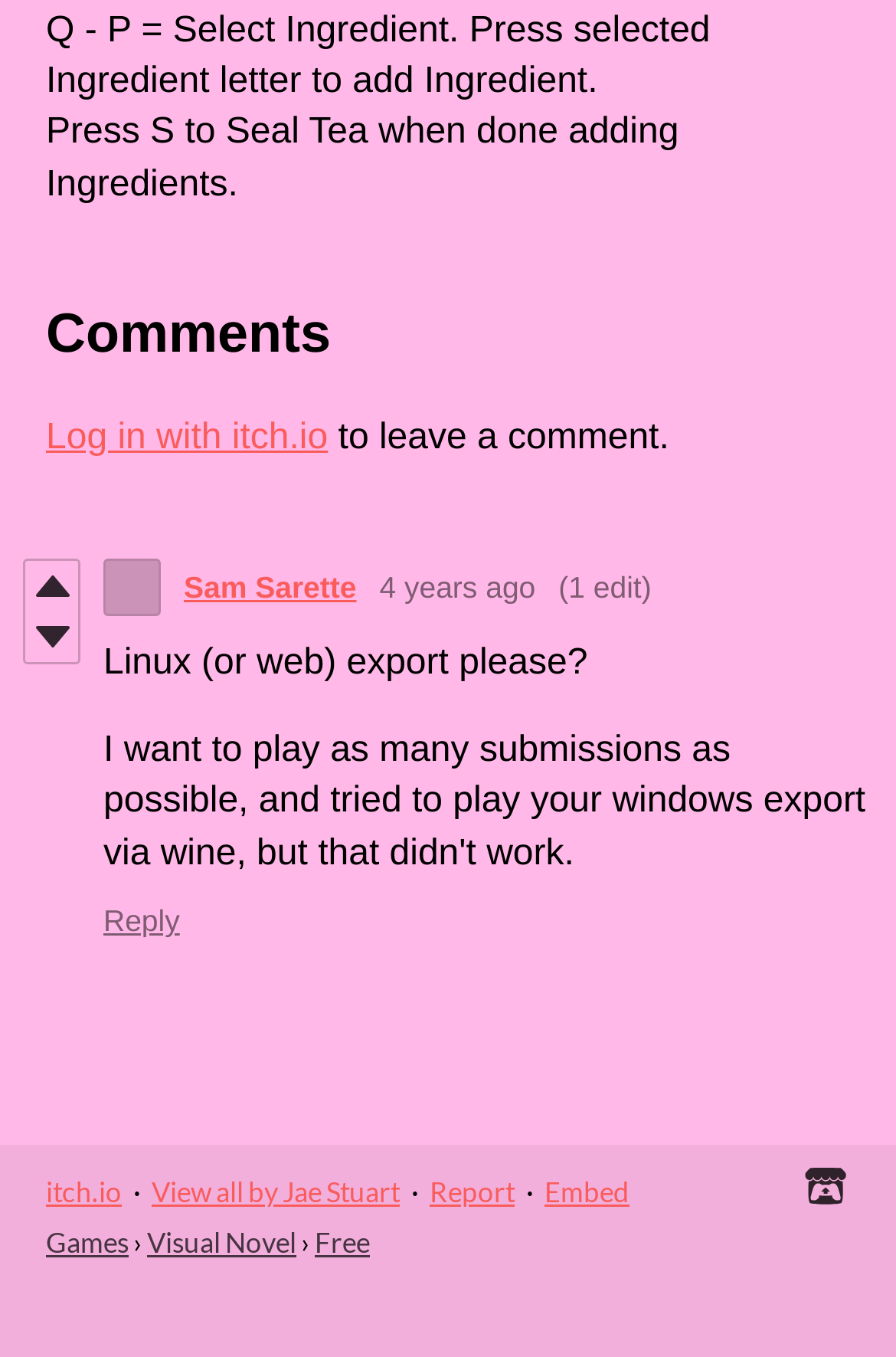Find the bounding box of the web element that fits this description: "here".

None